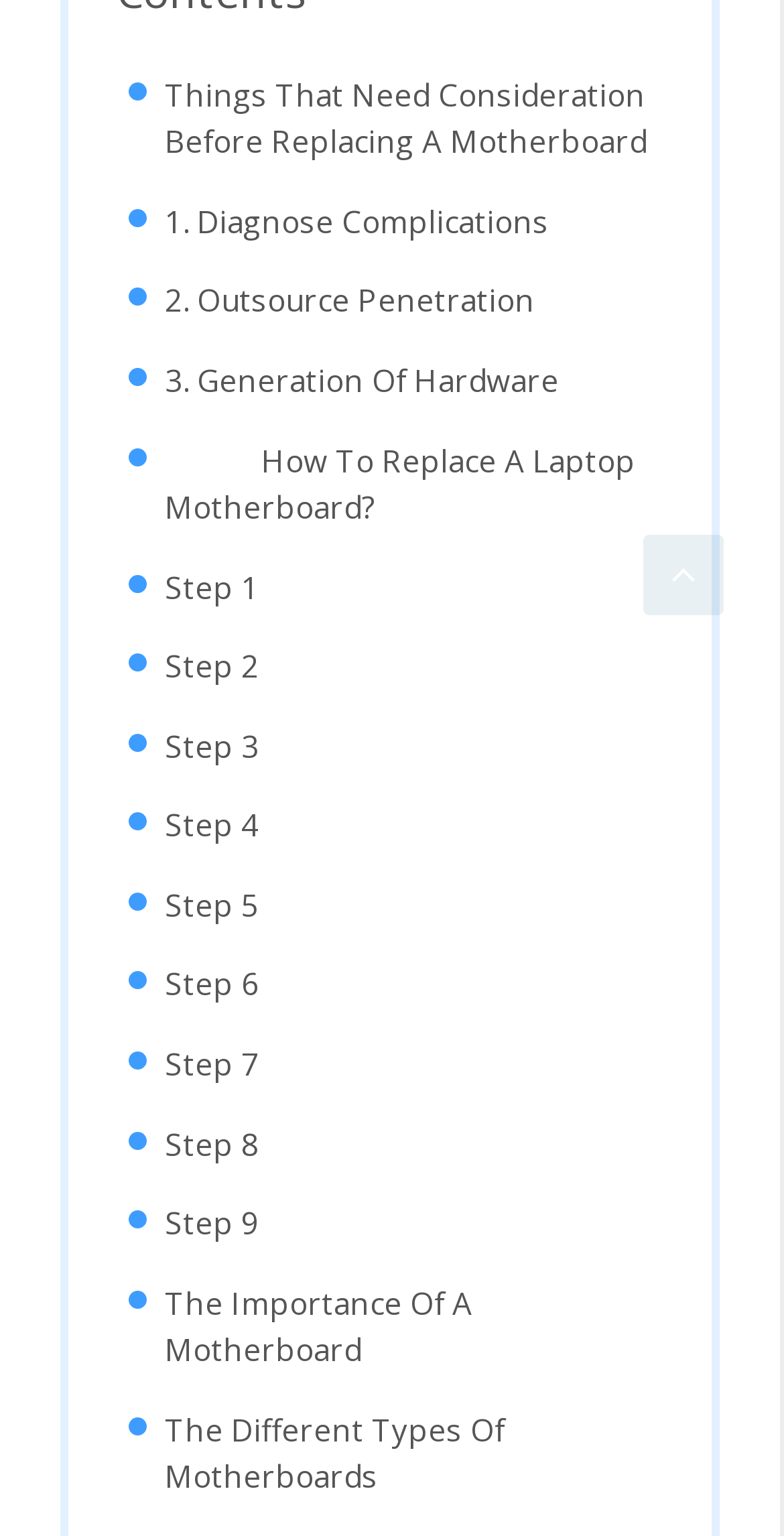Given the element description, predict the bounding box coordinates in the format (top-left x, top-left y, bottom-right x, bottom-right y), using floating point numbers between 0 and 1: 2. Outsource penetration

[0.21, 0.181, 0.682, 0.212]